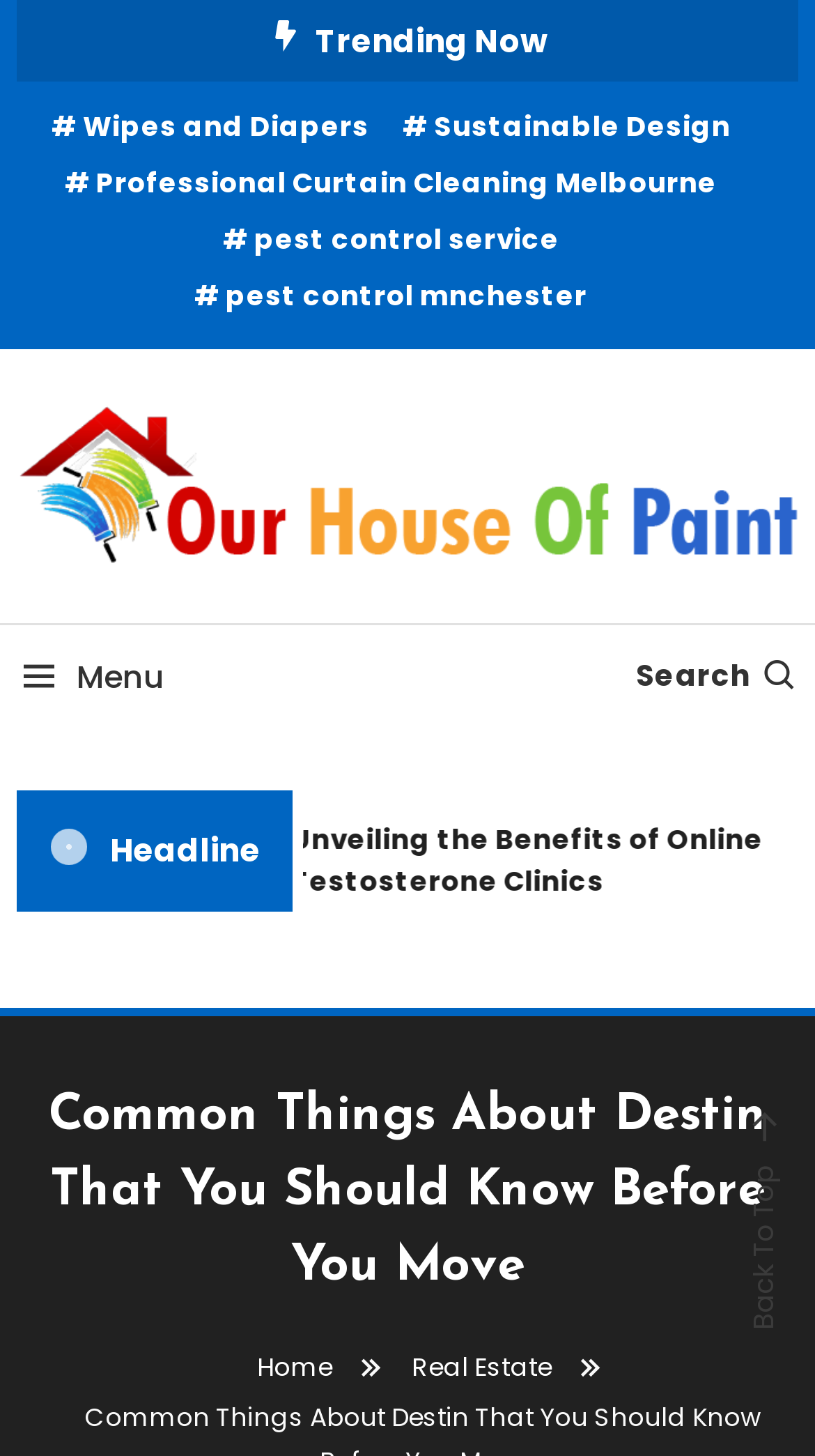How many navigation links are there at the bottom of the page?
Based on the image, answer the question with a single word or brief phrase.

2